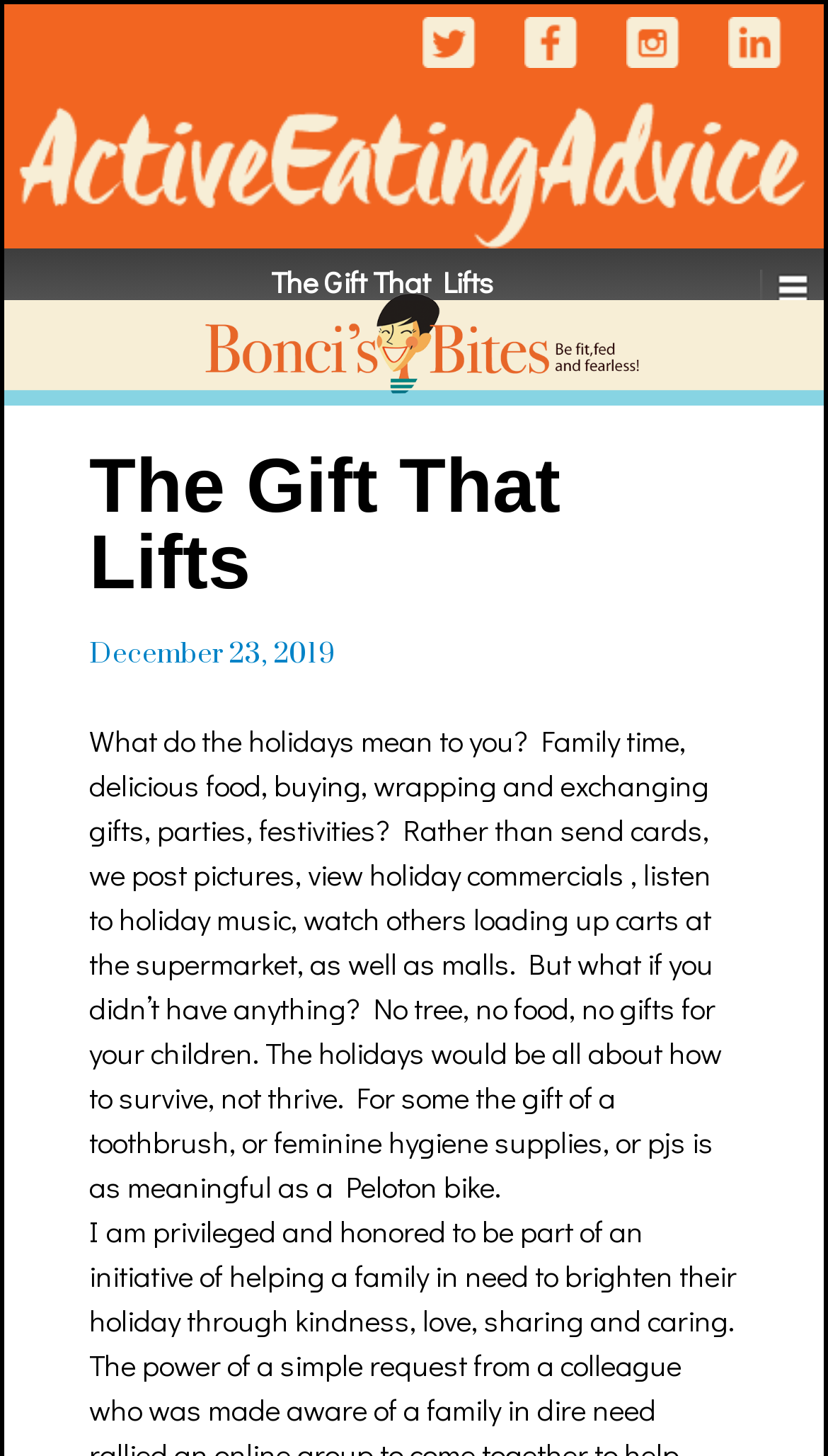Bounding box coordinates must be specified in the format (top-left x, top-left y, bottom-right x, bottom-right y). All values should be floating point numbers between 0 and 1. What are the bounding box coordinates of the UI element described as: December 23, 2019

[0.108, 0.438, 0.405, 0.461]